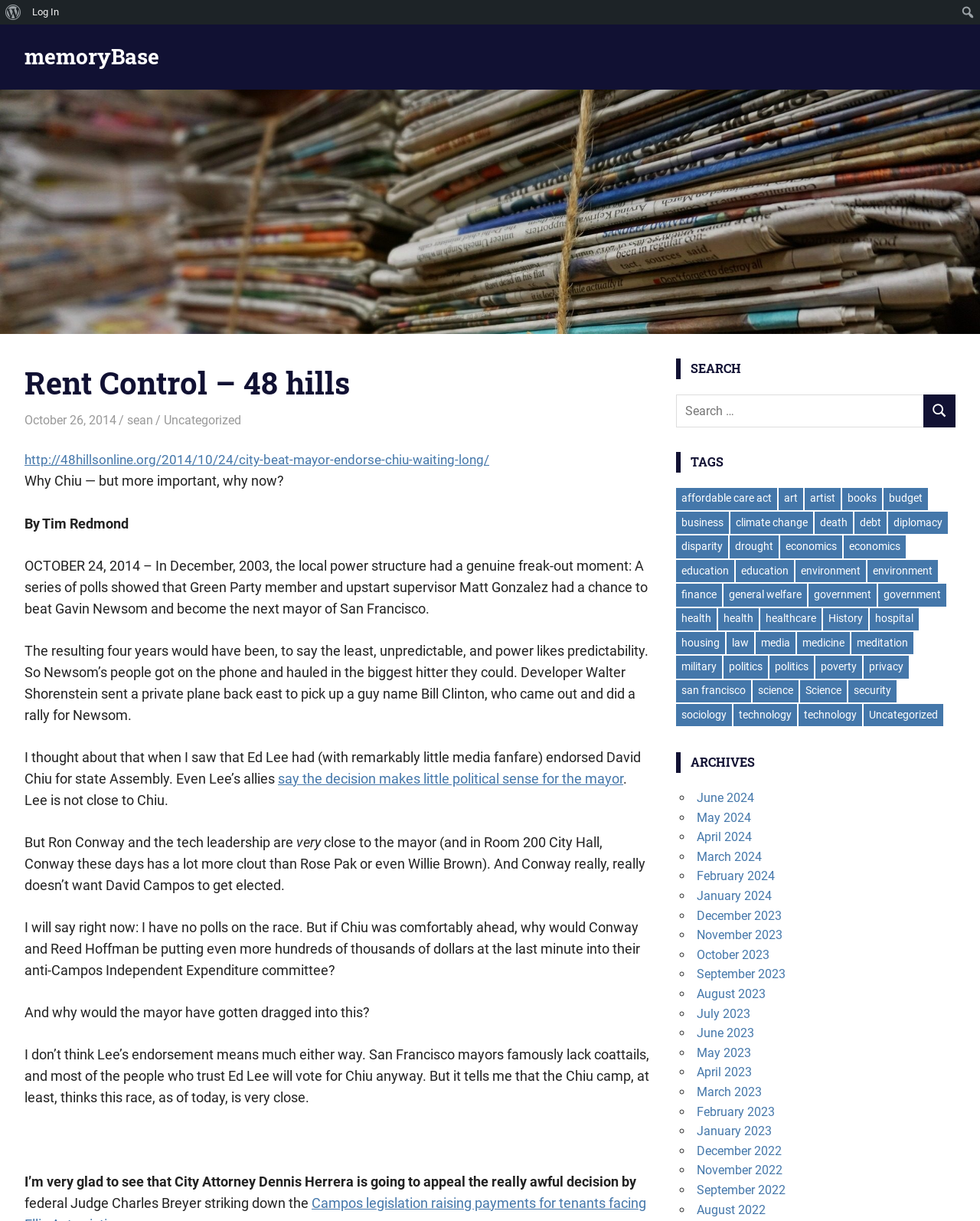Please provide a brief answer to the question using only one word or phrase: 
What is the name of the mayor mentioned in the article?

Ed Lee